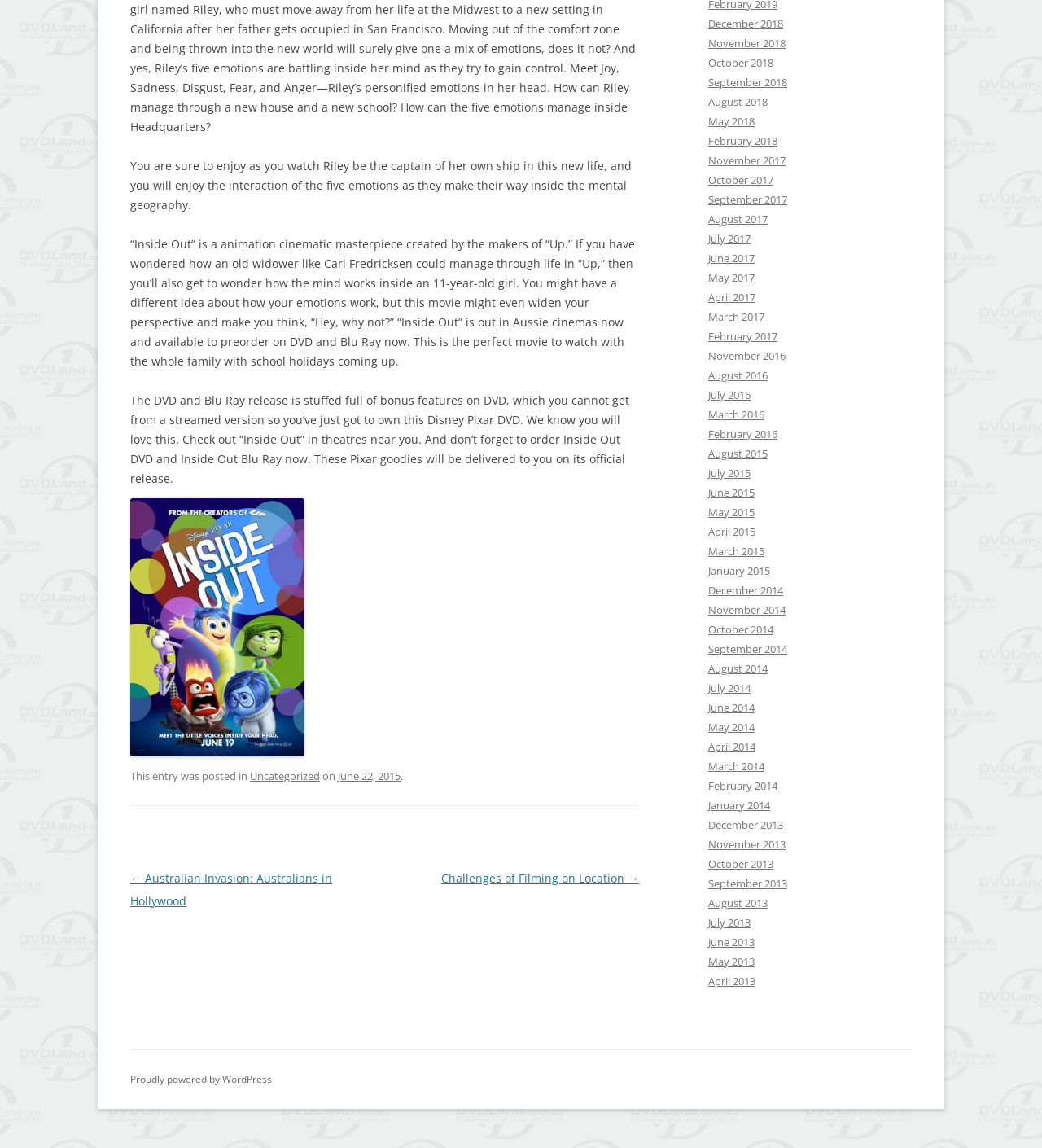Identify the bounding box coordinates for the UI element described as: "May 2017". The coordinates should be provided as four floats between 0 and 1: [left, top, right, bottom].

[0.68, 0.235, 0.724, 0.248]